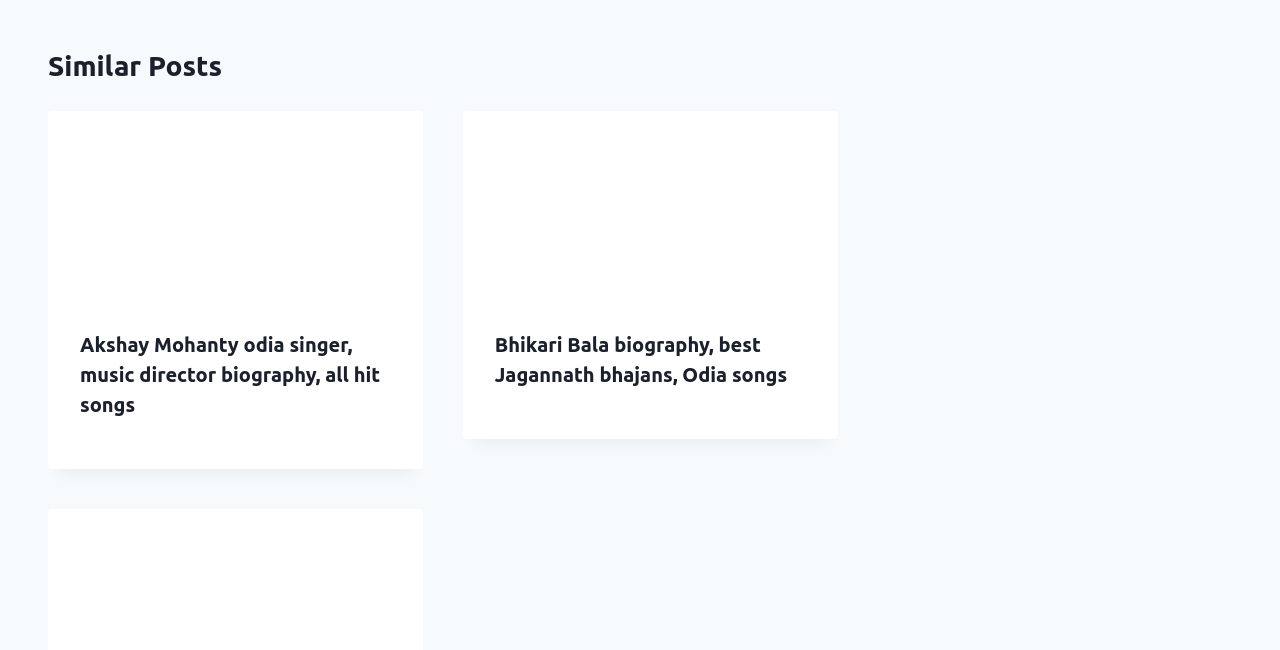Answer the following query with a single word or phrase:
How many articles are on this webpage?

2